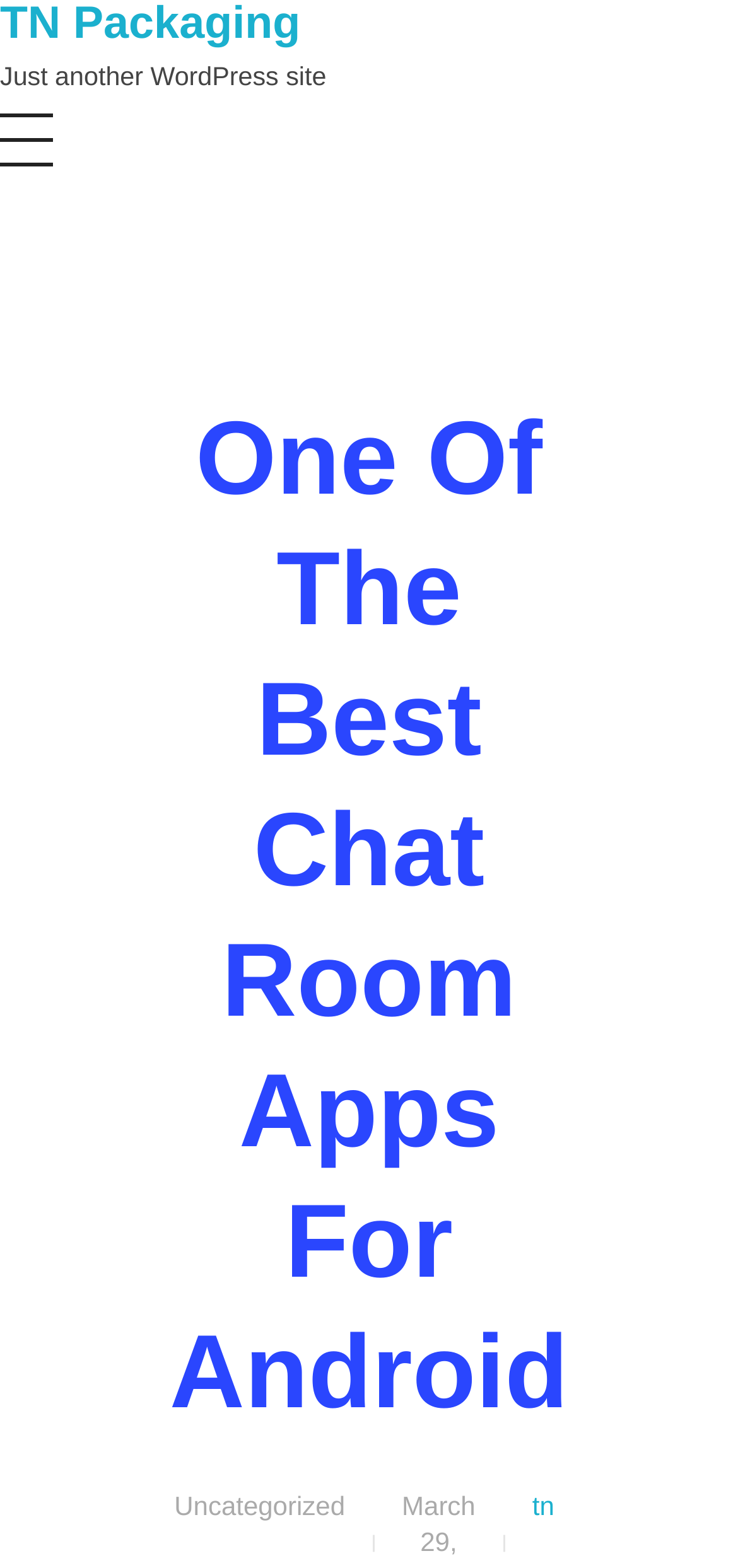Identify the bounding box coordinates for the UI element that matches this description: "placeholder="Enter keyword..."".

None